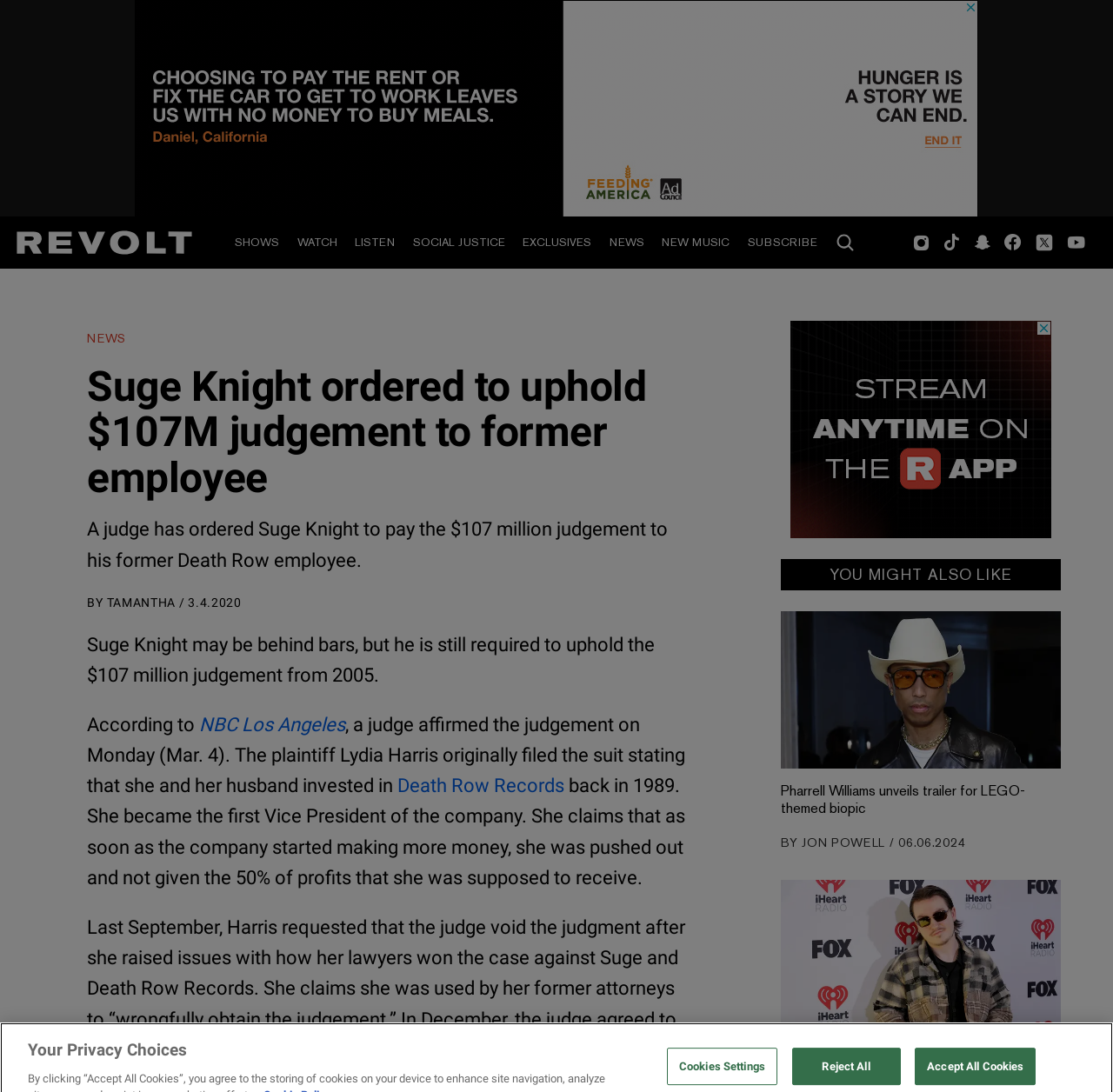Identify the coordinates of the bounding box for the element described below: "Death Row Records". Return the coordinates as four float numbers between 0 and 1: [left, top, right, bottom].

[0.357, 0.71, 0.507, 0.73]